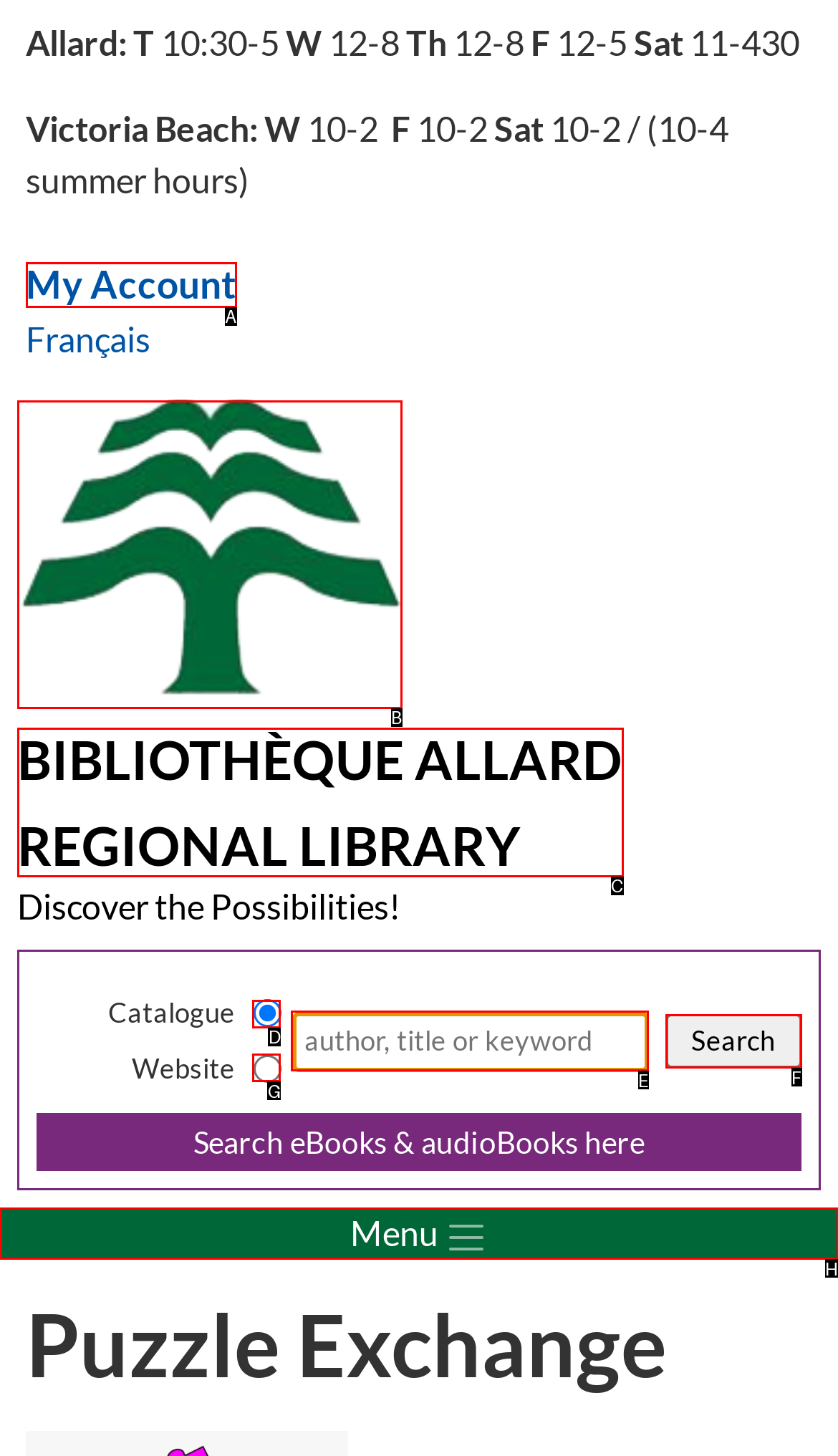Choose the letter of the UI element that aligns with the following description: parent_node: Catalogue name="libpress-search-option" value="catalogue"
State your answer as the letter from the listed options.

D